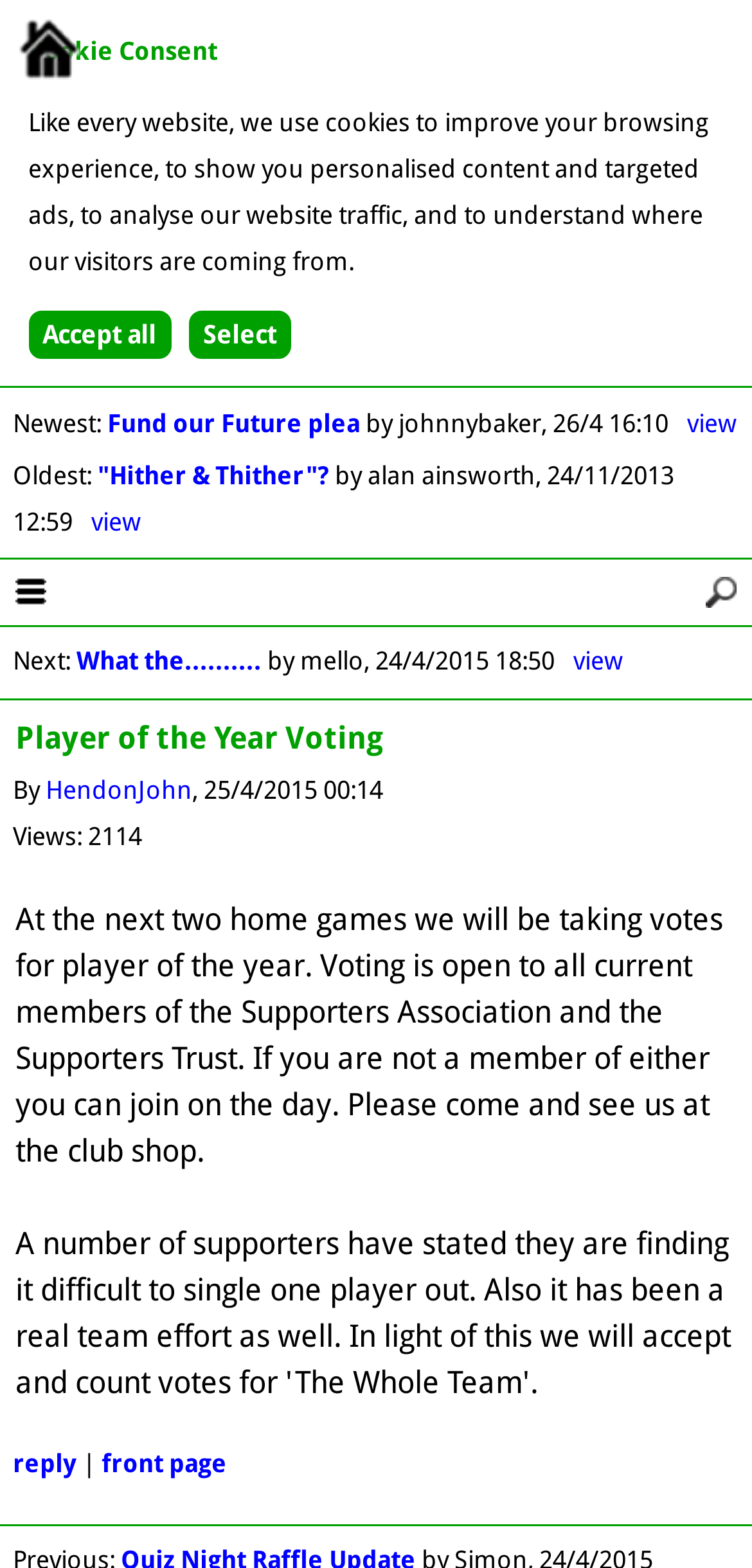Please identify the bounding box coordinates of the element that needs to be clicked to execute the following command: "Contact us". Provide the bounding box using four float numbers between 0 and 1, formatted as [left, top, right, bottom].

None